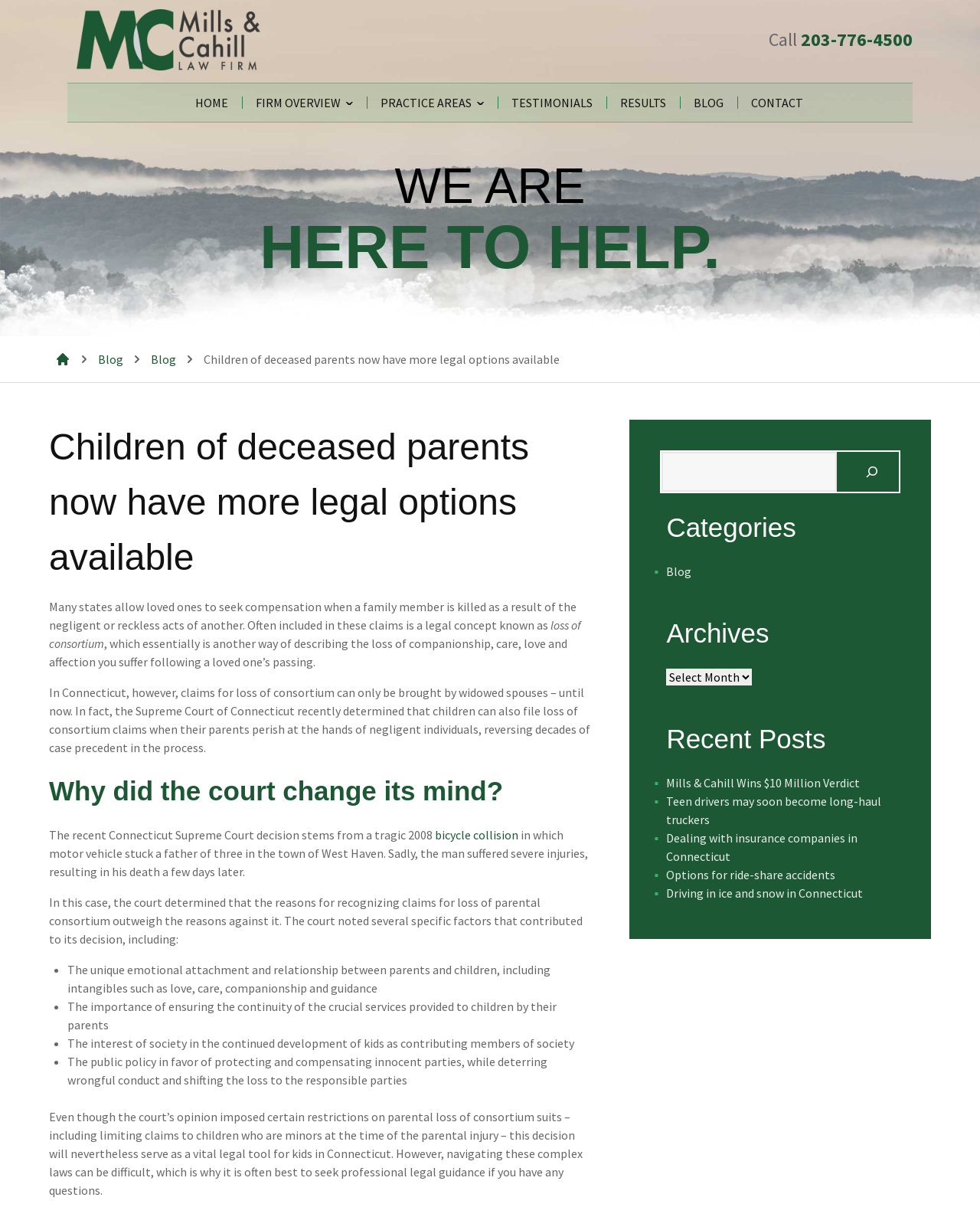Respond to the following question with a brief word or phrase:
What is the type of accident mentioned in the article?

Bicycle collision